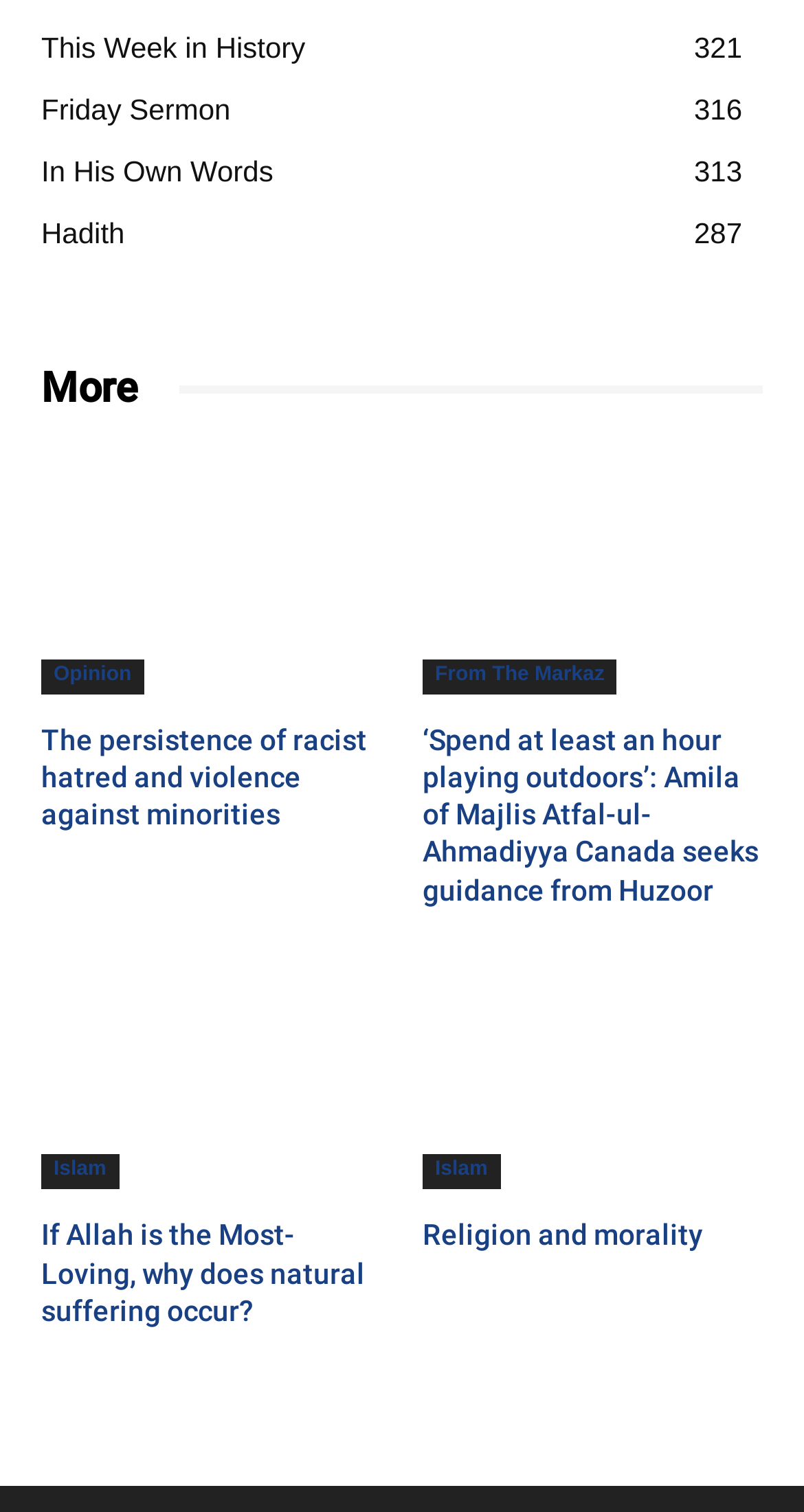Please determine the bounding box coordinates for the element that should be clicked to follow these instructions: "Read 'The persistence of racist hatred and violence against minorities'".

[0.051, 0.302, 0.474, 0.459]